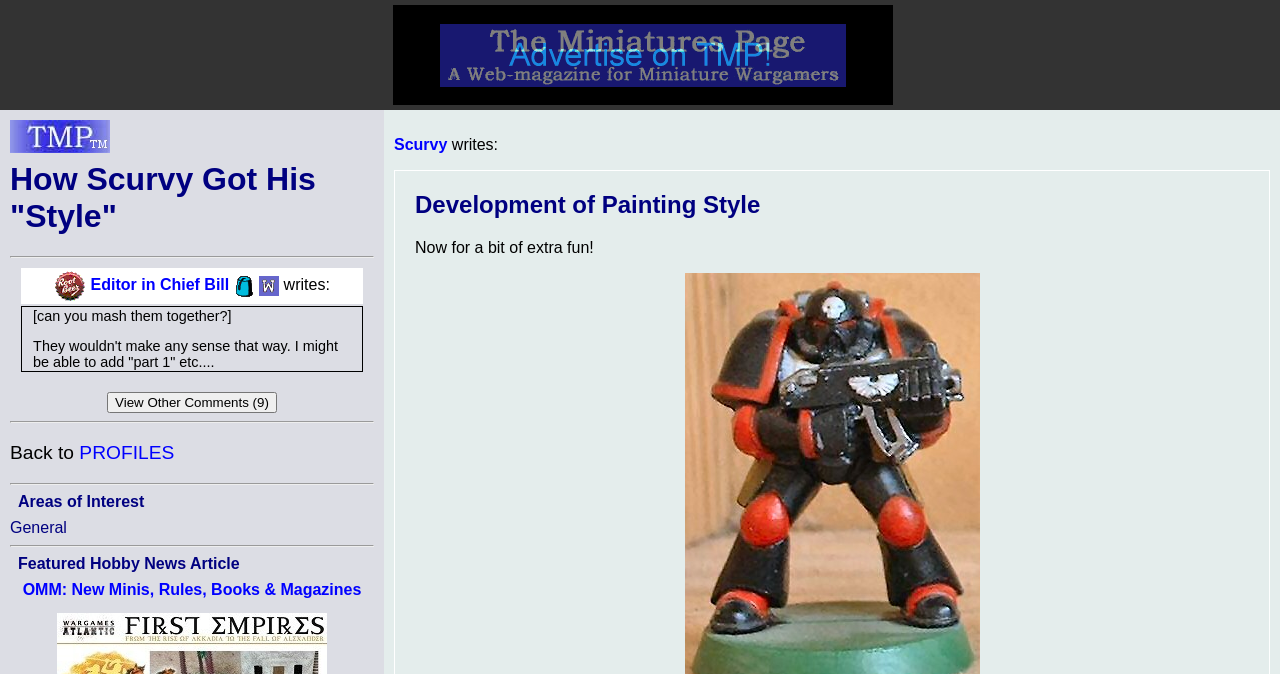Please reply to the following question with a single word or a short phrase:
What is the orientation of the separator above the table?

horizontal